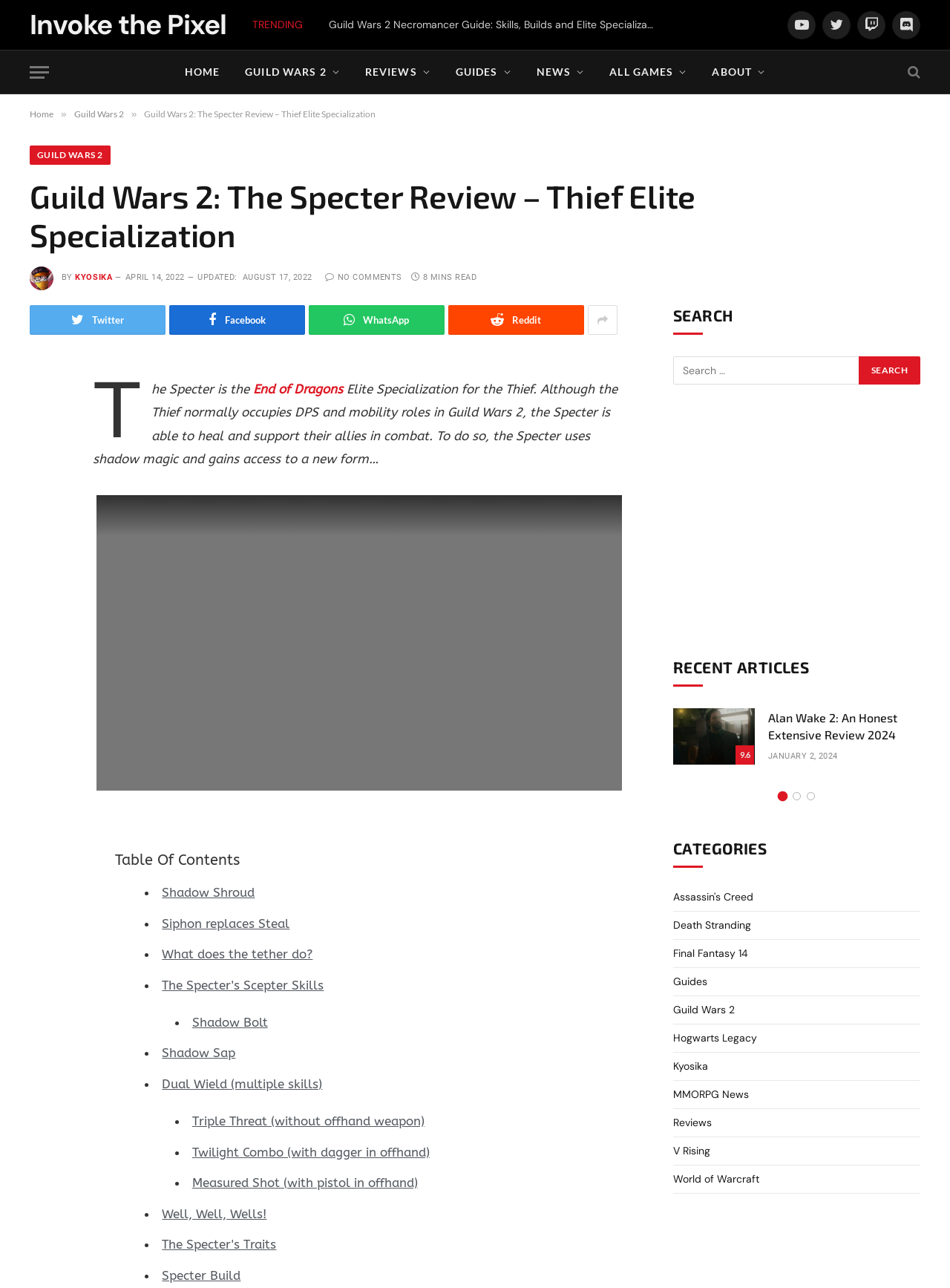Select the bounding box coordinates of the element I need to click to carry out the following instruction: "Read the 'The Specter Review' article".

[0.152, 0.084, 0.396, 0.093]